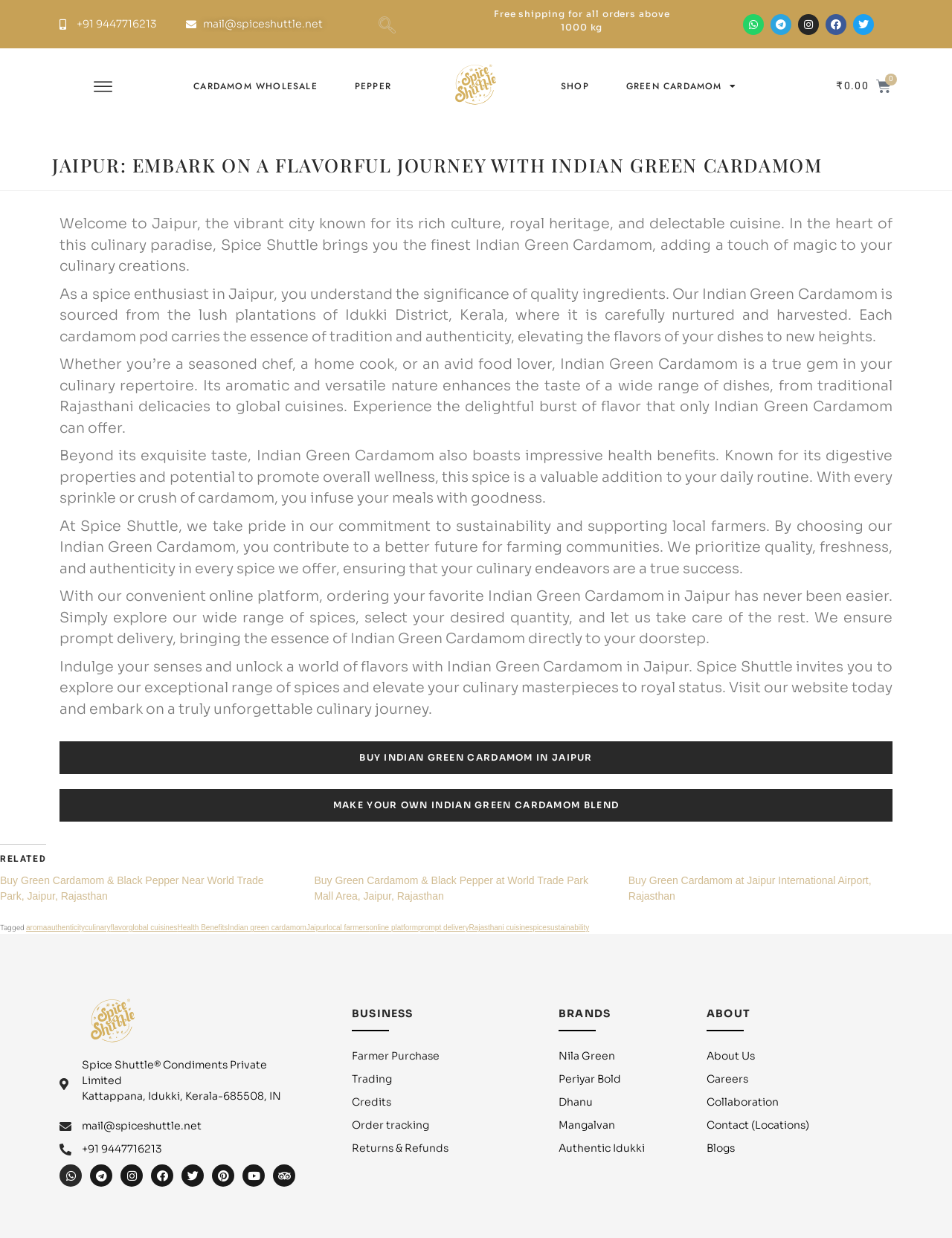Determine the bounding box coordinates of the clickable area required to perform the following instruction: "Explore the CARDAMOM WHOLESALE page". The coordinates should be represented as four float numbers between 0 and 1: [left, top, right, bottom].

[0.203, 0.061, 0.333, 0.079]